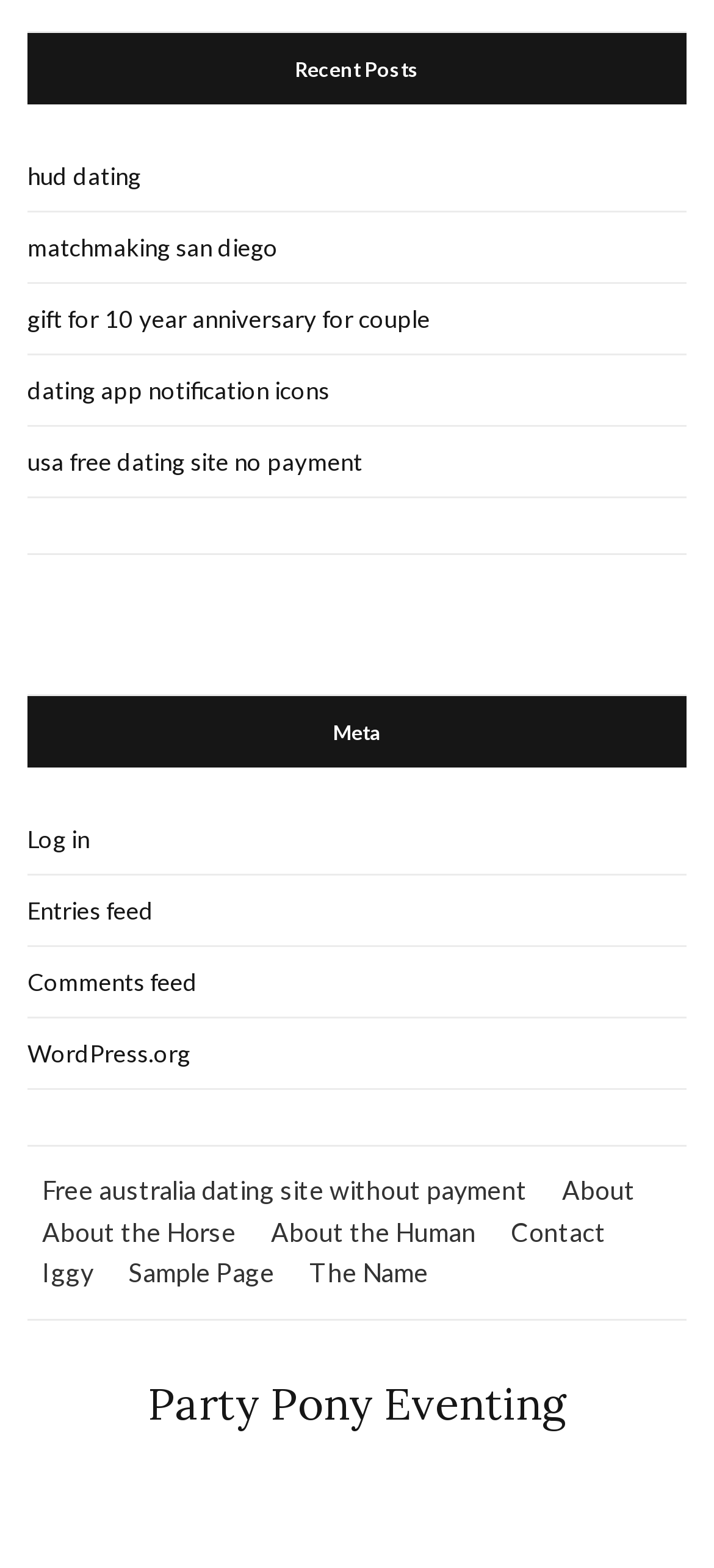Determine the bounding box coordinates of the clickable region to follow the instruction: "View 'Sample Page'".

[0.179, 0.8, 0.385, 0.826]